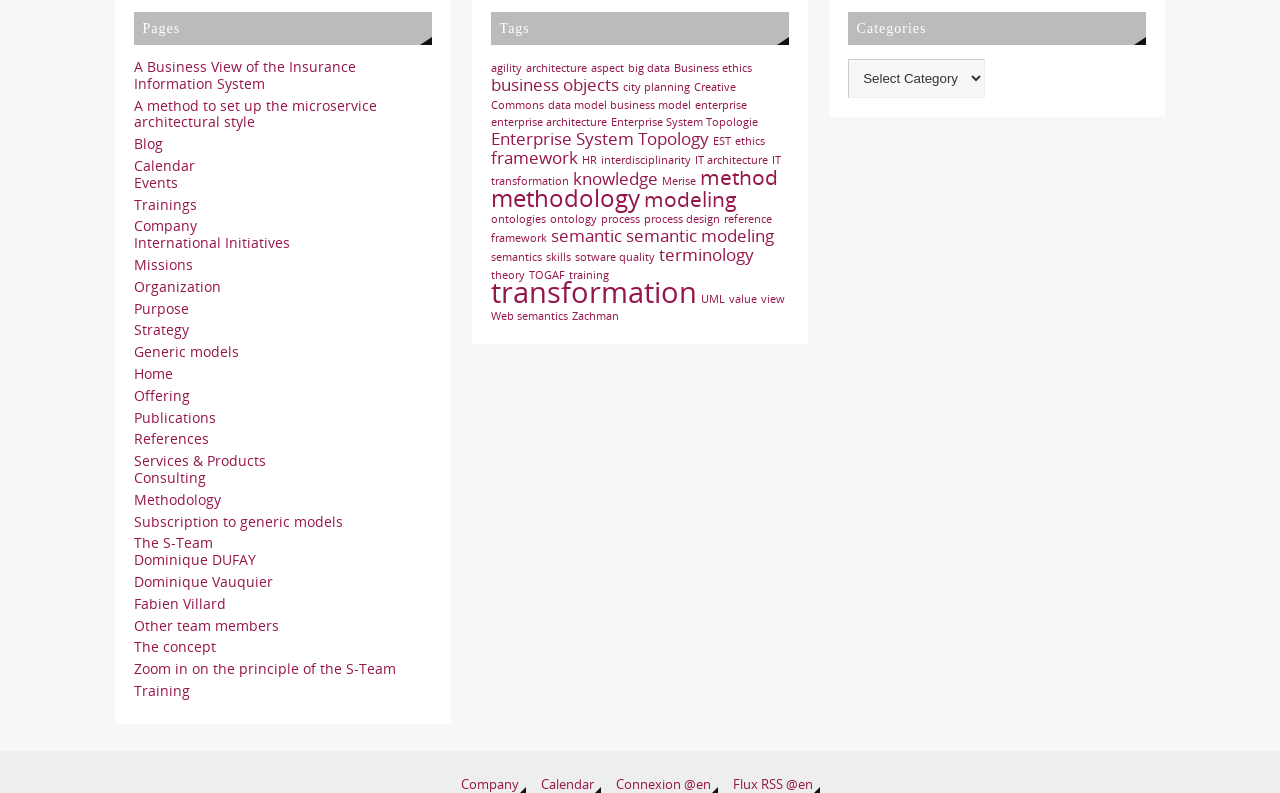Please answer the following question using a single word or phrase: What is the last link under the 'Pages' heading?

Zoom in on the principle of the S-Team